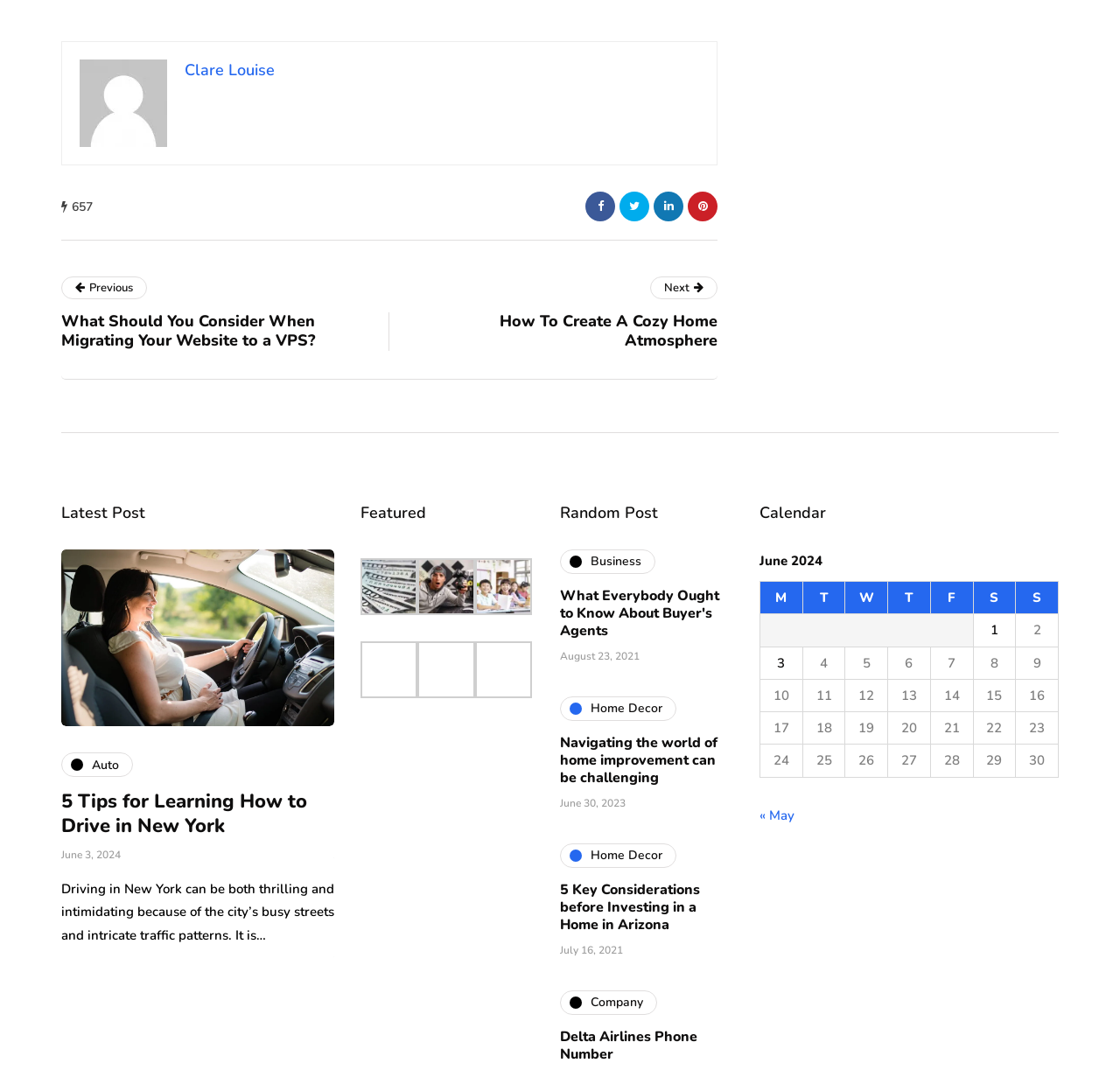Find and indicate the bounding box coordinates of the region you should select to follow the given instruction: "View the 'Business' category".

[0.298, 0.703, 0.384, 0.726]